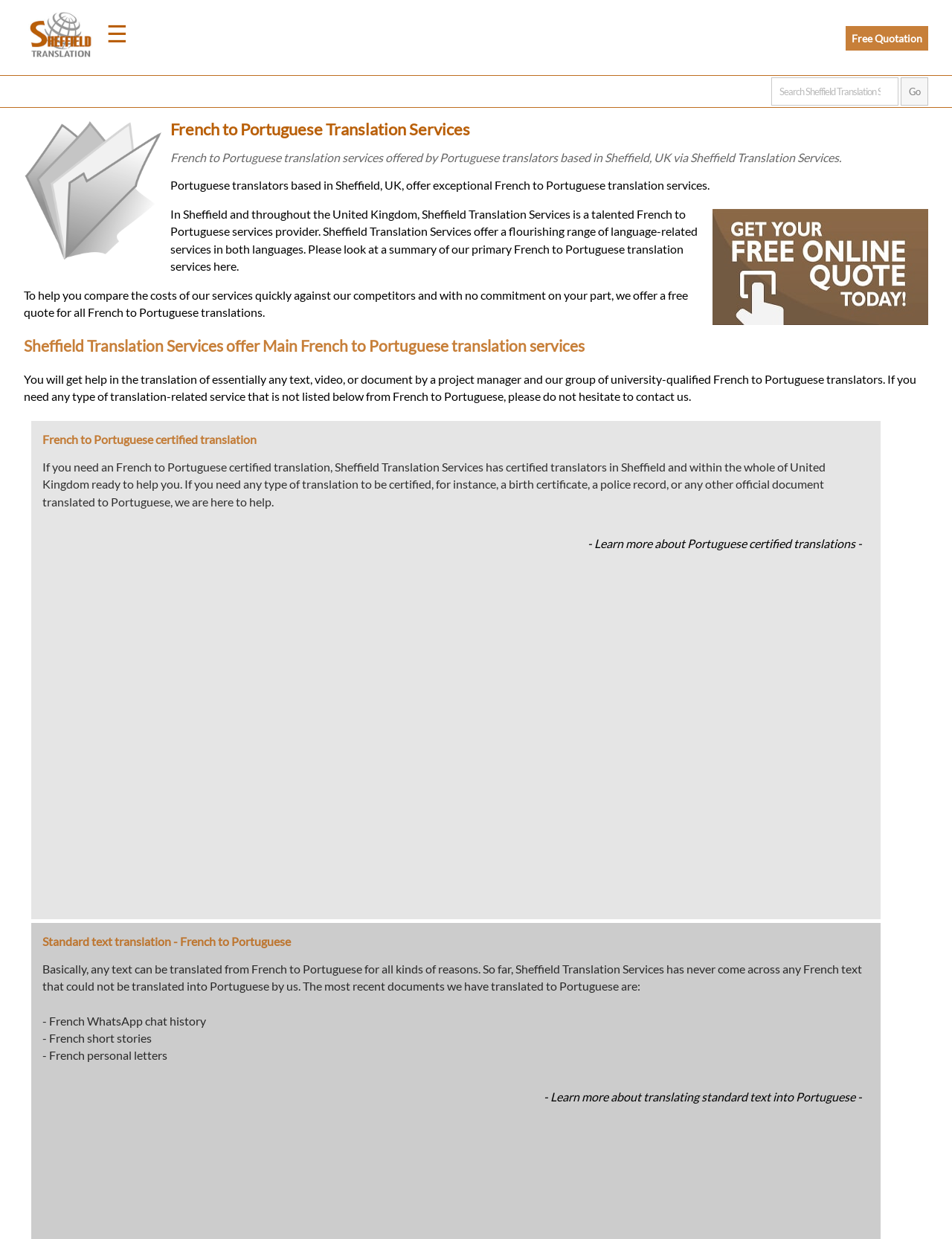Specify the bounding box coordinates of the area that needs to be clicked to achieve the following instruction: "Get a free quotation".

[0.888, 0.021, 0.975, 0.041]